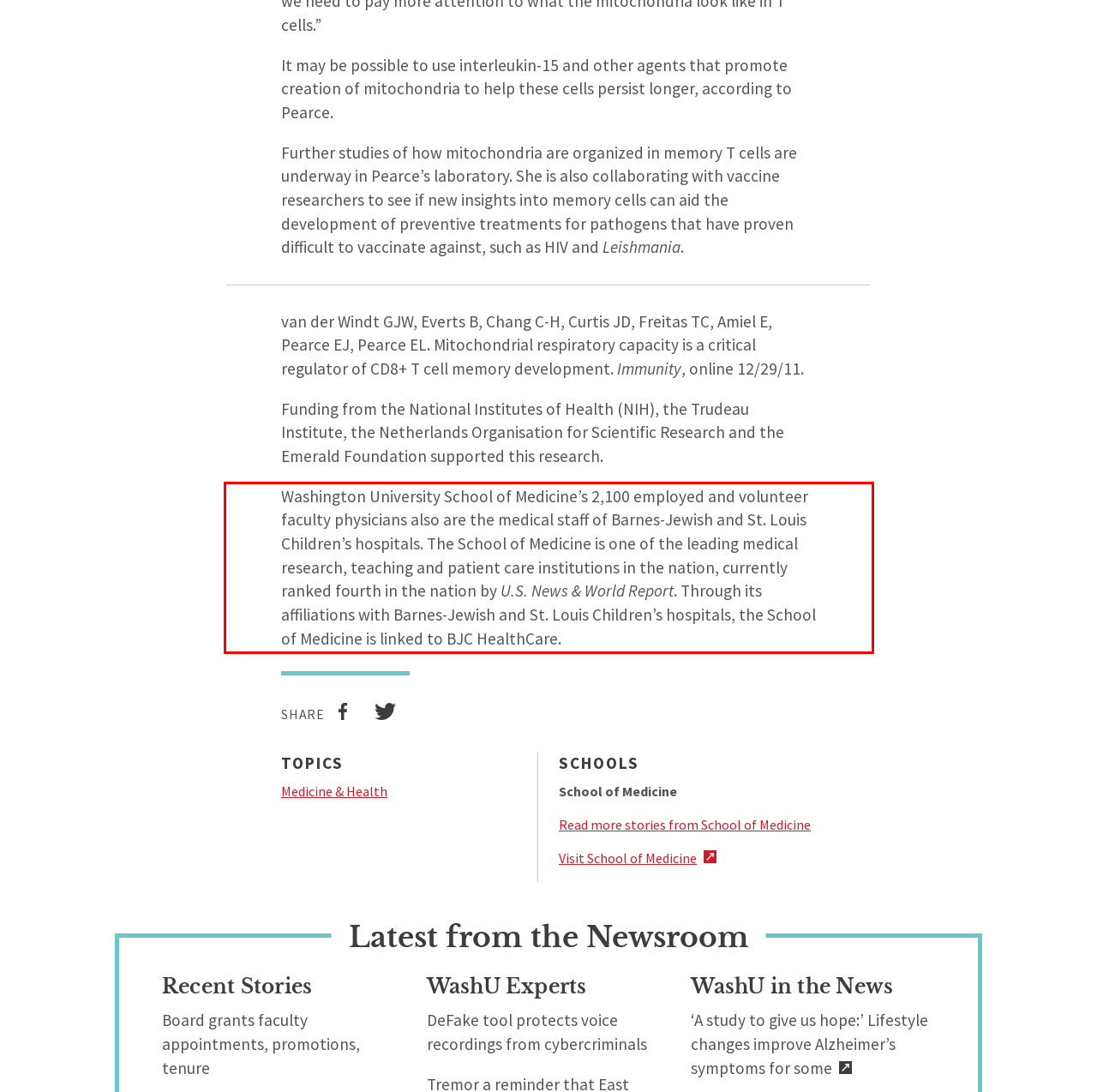View the screenshot of the webpage and identify the UI element surrounded by a red bounding box. Extract the text contained within this red bounding box.

Washington University School of Medicine’s 2,100 employed and volunteer faculty physicians also are the medical staff of Barnes-Jewish and St. Louis Children’s hospitals. The School of Medicine is one of the leading medical research, teaching and patient care institutions in the nation, currently ranked fourth in the nation by U.S. News & World Report. Through its affiliations with Barnes-Jewish and St. Louis Children’s hospitals, the School of Medicine is linked to BJC HealthCare.